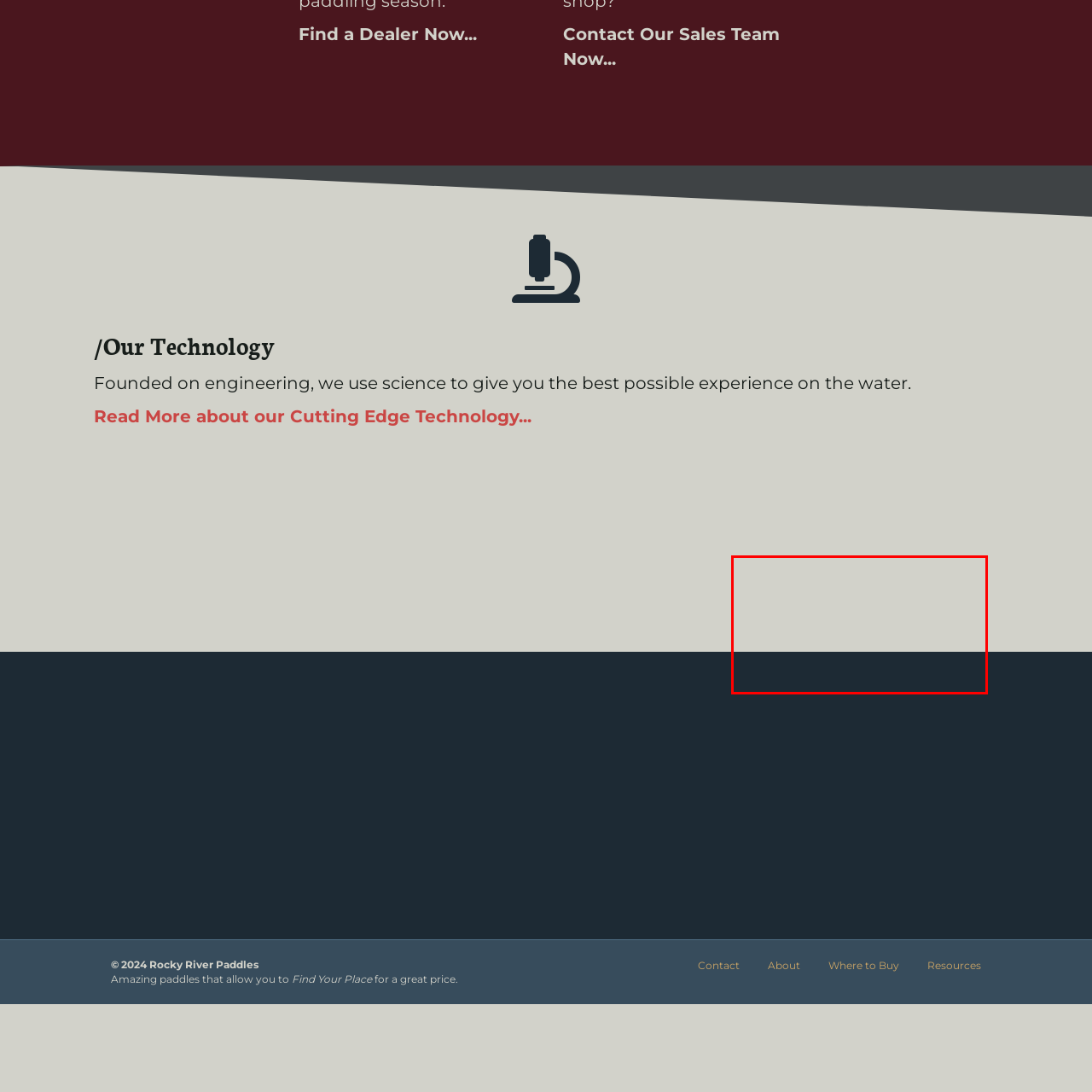Generate a comprehensive caption for the image section marked by the red box.

The image features the "Trident" paddle from Rocky River Paddles, designed for optimal performance during the 2021 paddling season. This innovative paddle showcases advanced engineering and technology aimed at enhancing the paddling experience on the water. It is part of a lineup that emphasizes both quality and craftsmanship, ensuring that enthusiasts have the best tools for their adventures. The background of the image is subtly neutral, allowing the paddle's design to stand out, reflecting the brand's commitment to excellence in paddling gear.